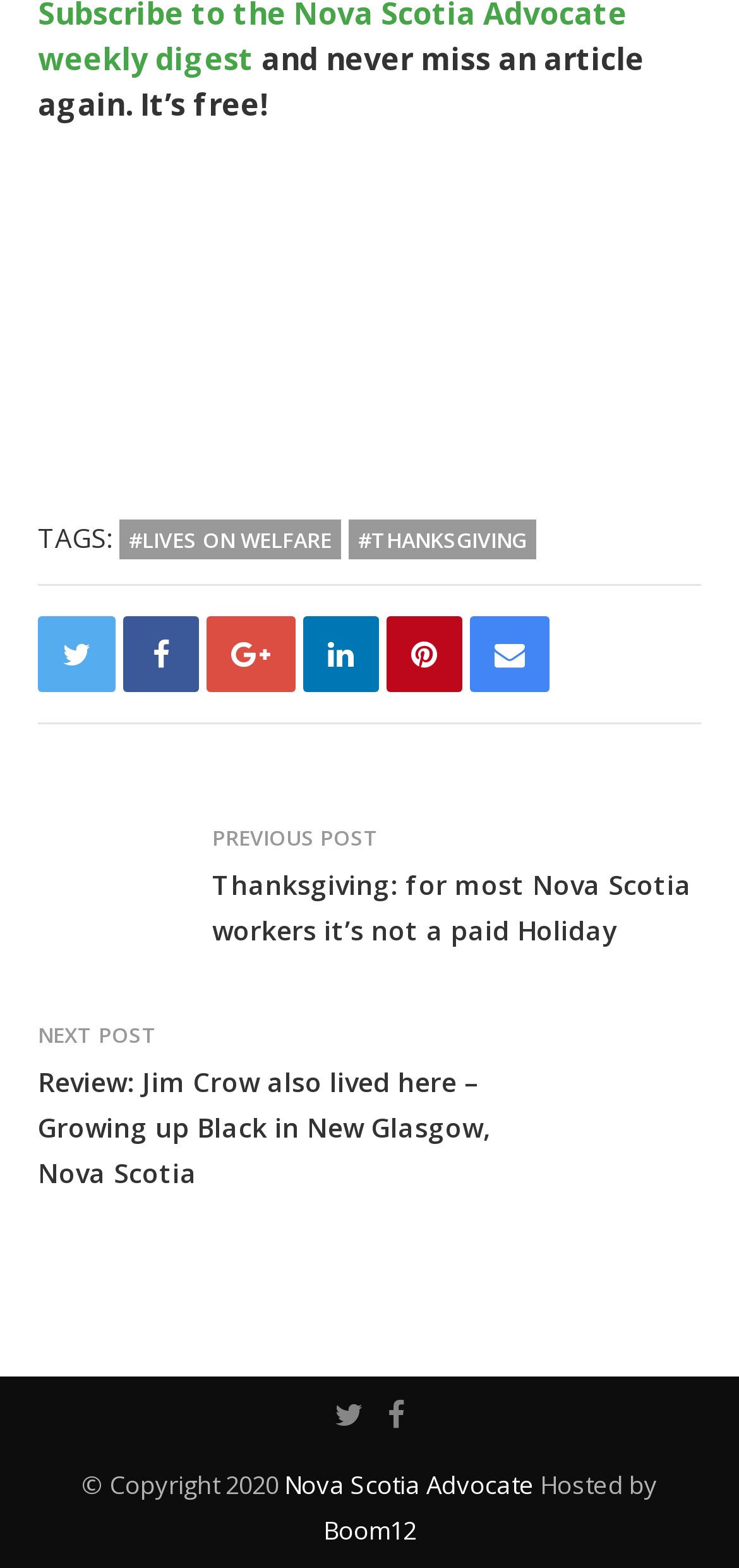Identify the bounding box for the given UI element using the description provided. Coordinates should be in the format (top-left x, top-left y, bottom-right x, bottom-right y) and must be between 0 and 1. Here is the description: Pinterest

[0.523, 0.393, 0.626, 0.441]